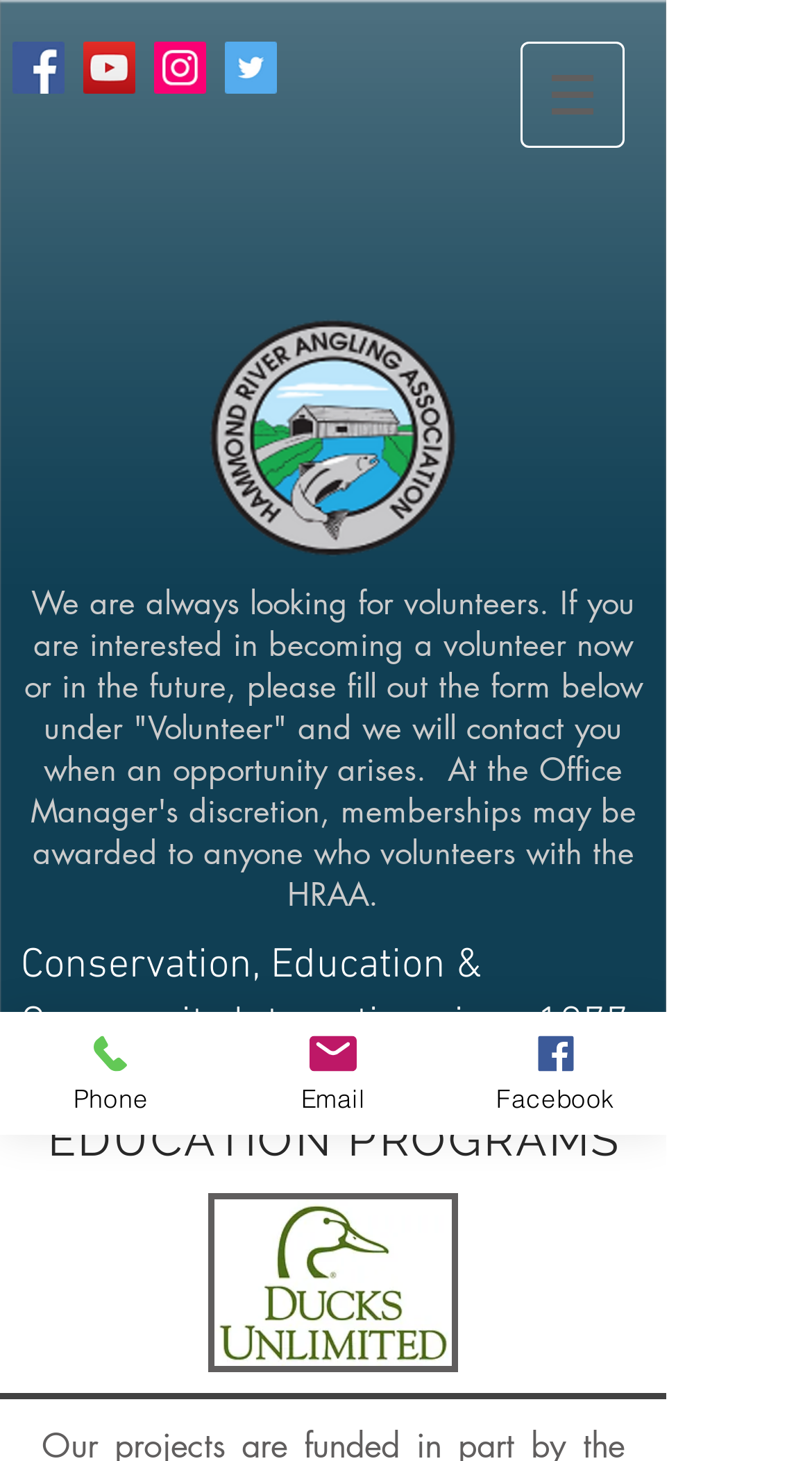Locate the primary headline on the webpage and provide its text.

Conservation, Education & Community Interaction since 1977